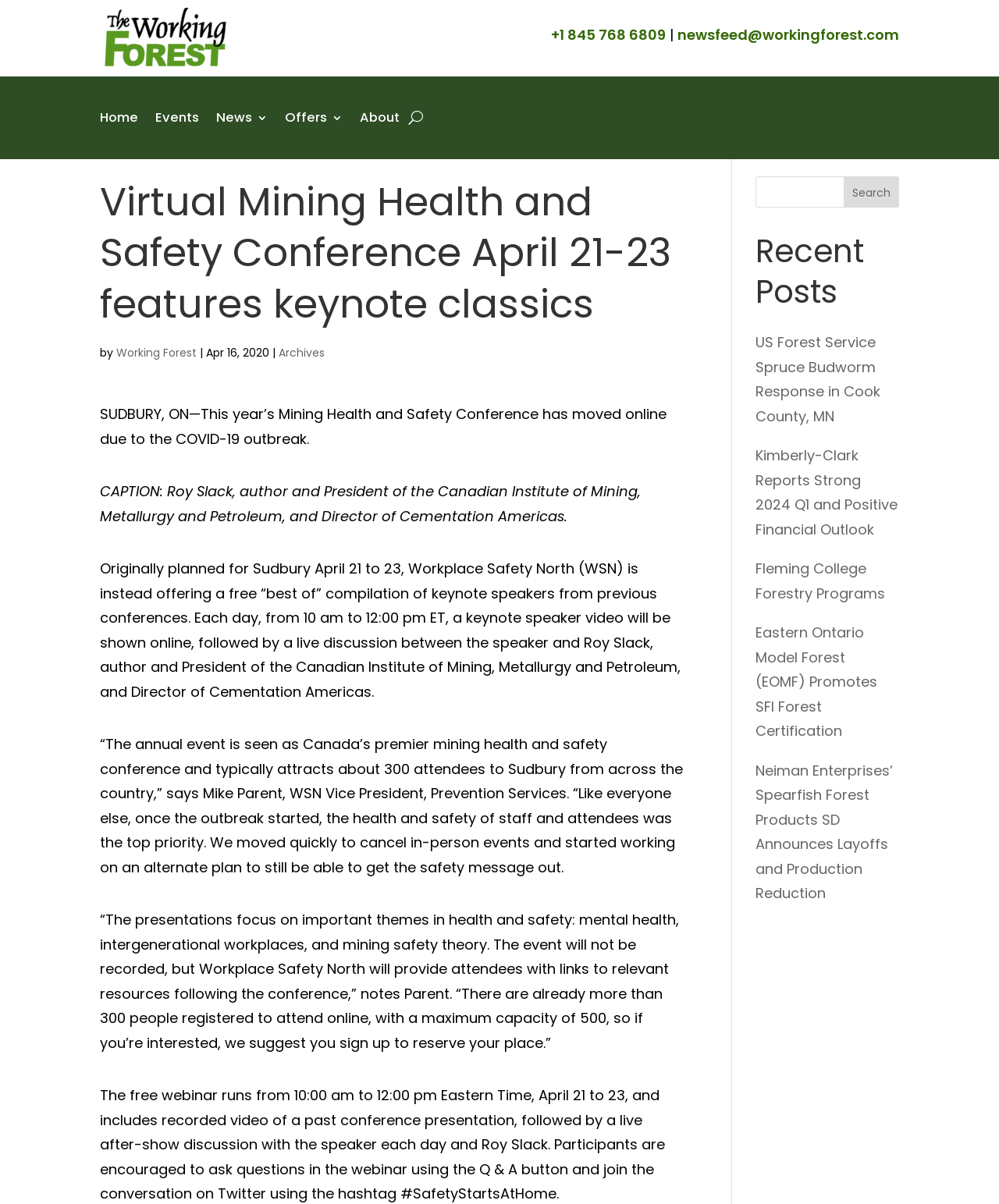Locate the bounding box coordinates of the clickable area needed to fulfill the instruction: "Contact using phone number +1 845 768 6809".

[0.552, 0.021, 0.666, 0.037]